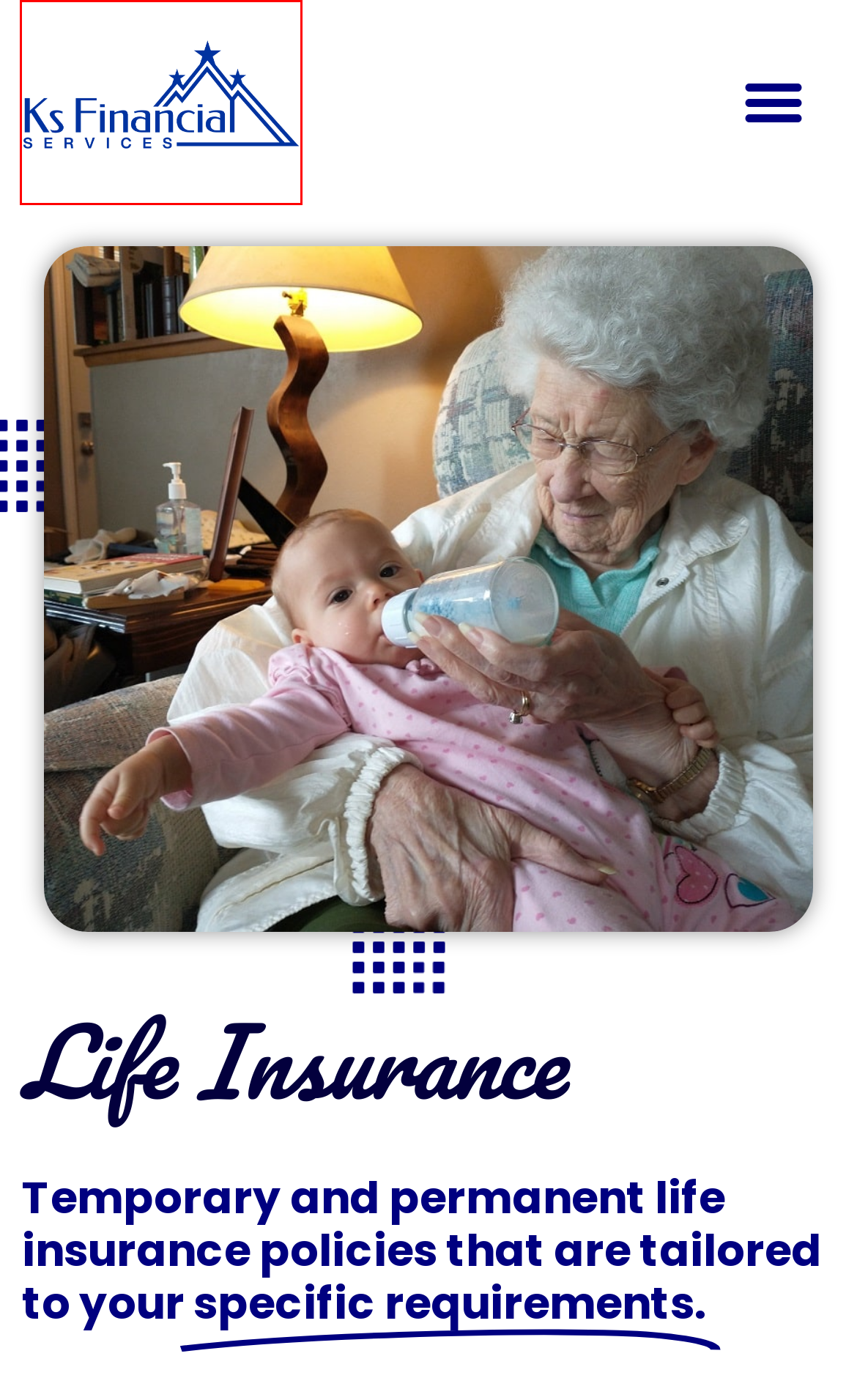You are provided with a screenshot of a webpage that includes a red rectangle bounding box. Please choose the most appropriate webpage description that matches the new webpage after clicking the element within the red bounding box. Here are the candidates:
A. Final Expense - KS Financial Services
B. Annuities - KS Financial Services
C. Life Planning - KS Financial Services
D. Free Quote - KS Financial Services
E. Home - KS Financial Services
F. Medicare - KS Financial Services
G. Investments - KS Financial Services
H. free-quote-confirmation - KS Financial Services

E